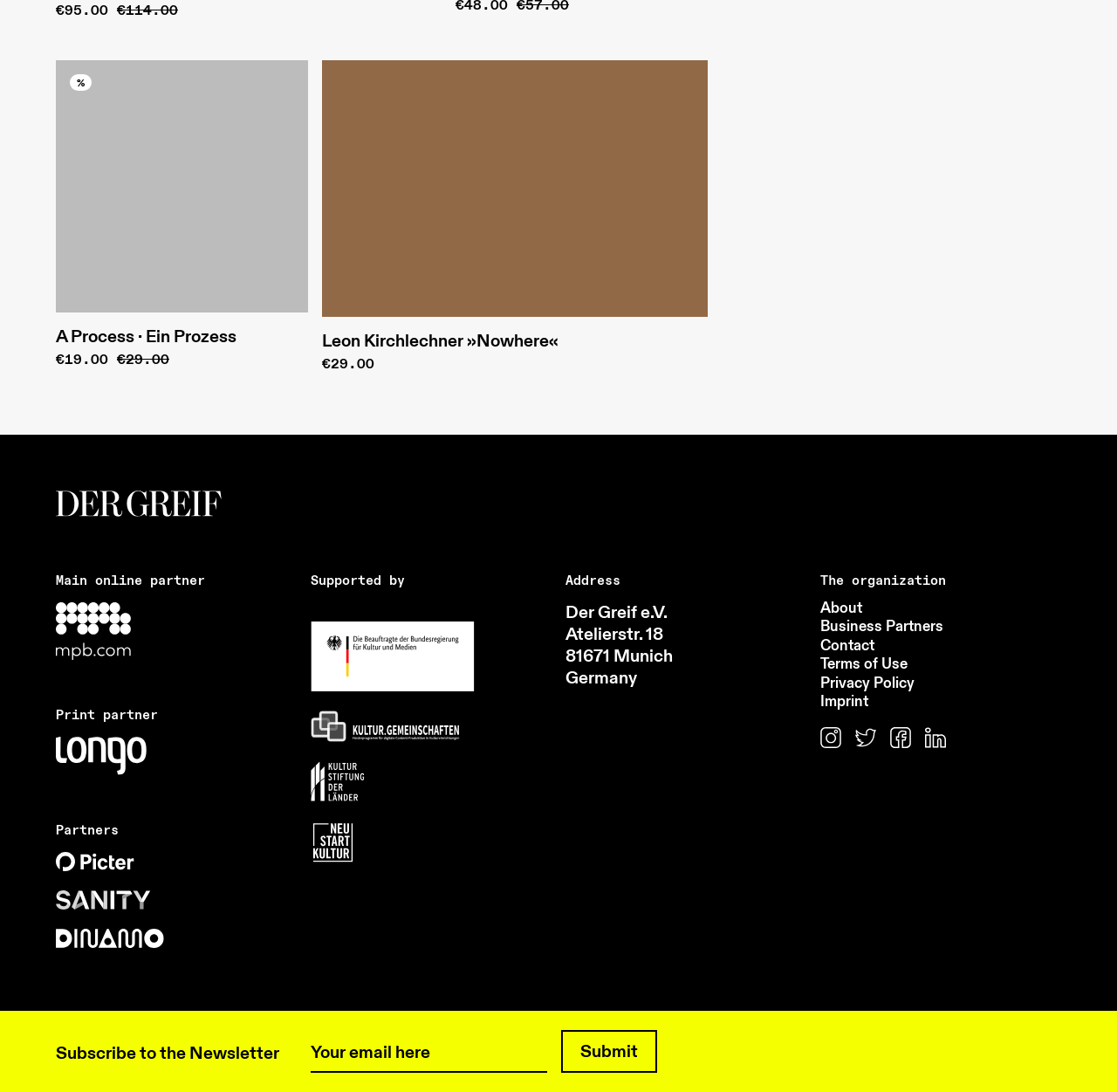Please specify the bounding box coordinates in the format (top-left x, top-left y, bottom-right x, bottom-right y), with all values as floating point numbers between 0 and 1. Identify the bounding box of the UI element described by: Imprint

[0.734, 0.632, 0.777, 0.653]